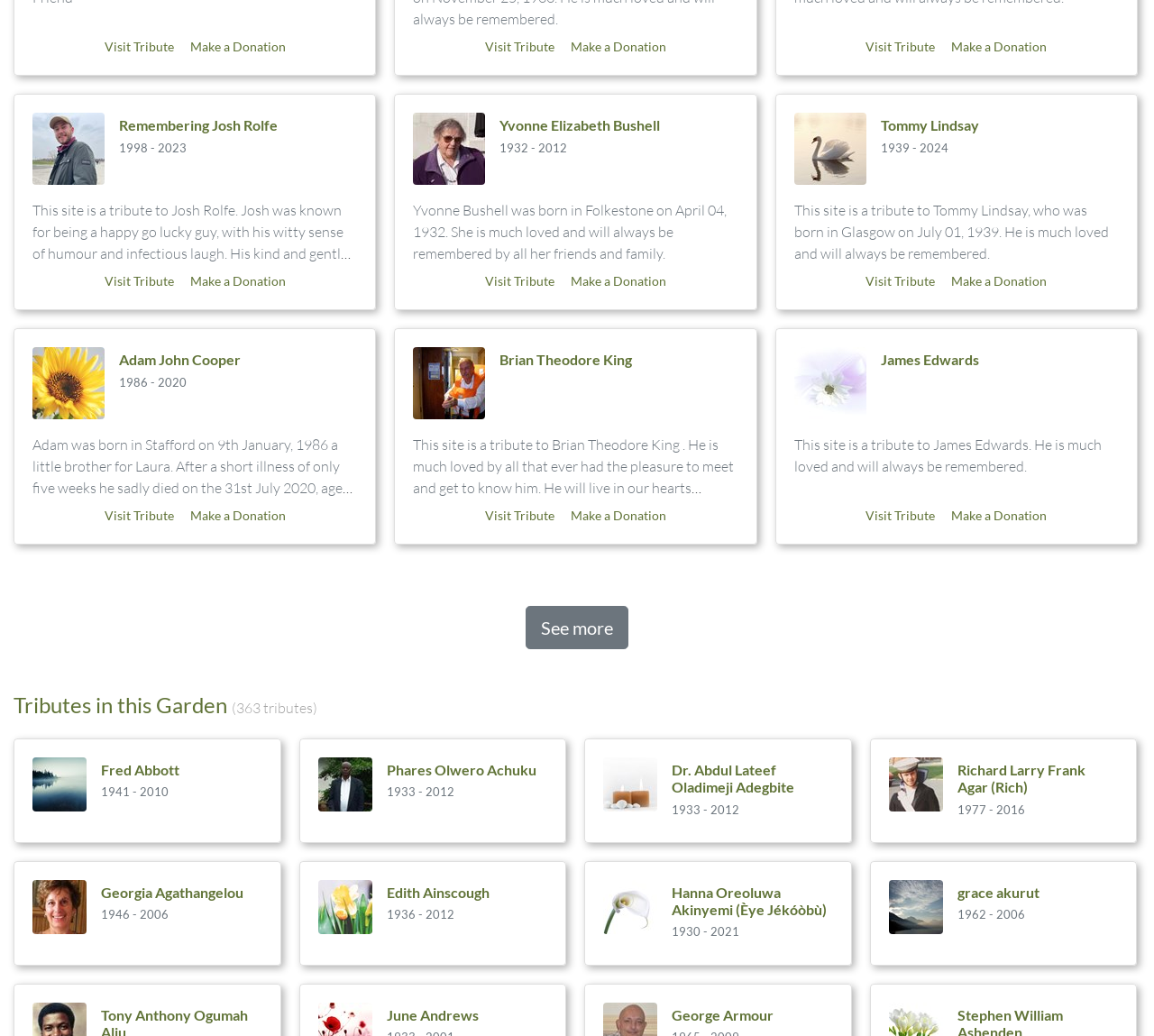How many tributes are in this garden? From the image, respond with a single word or brief phrase.

363